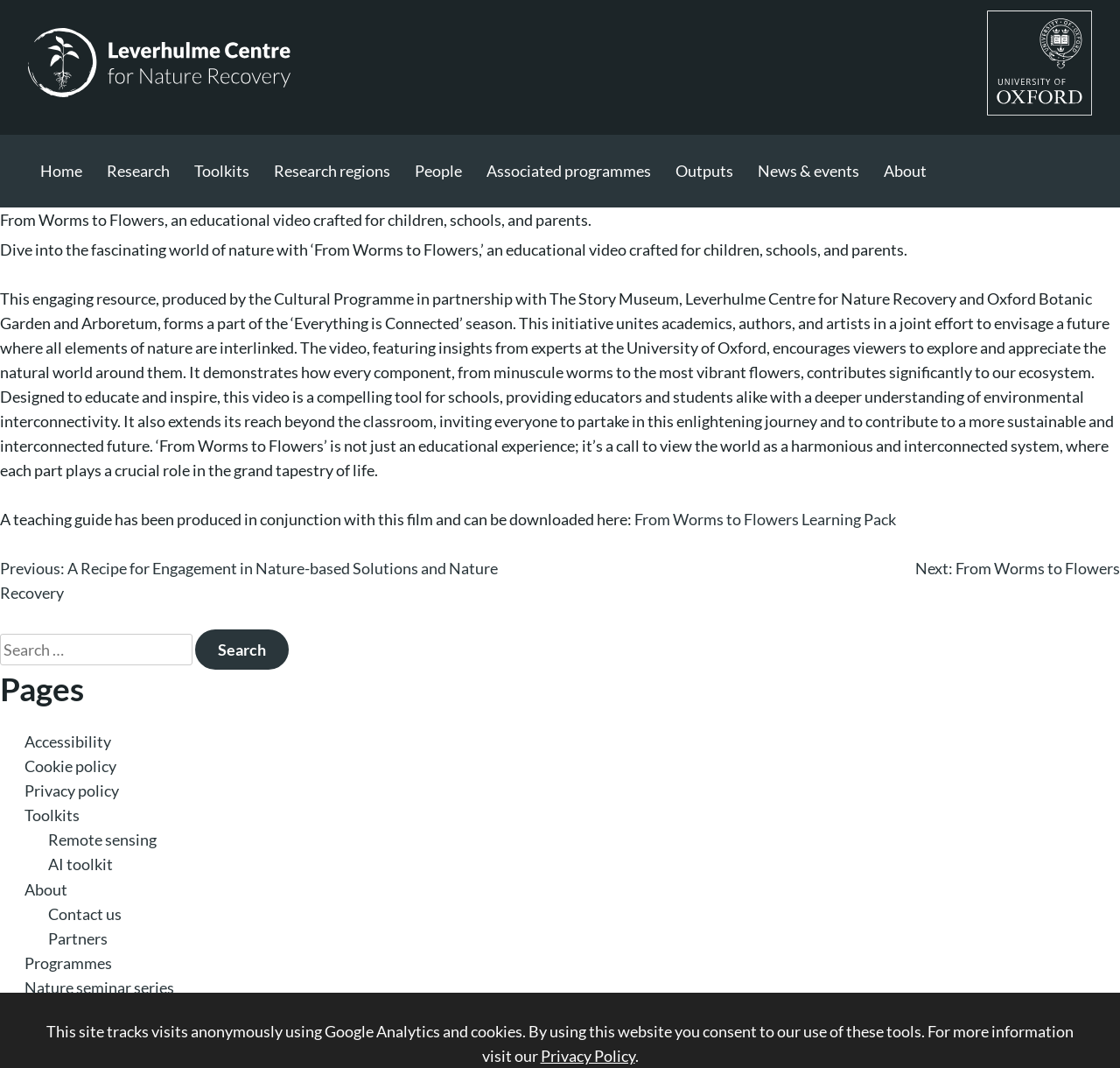Determine the bounding box coordinates of the element's region needed to click to follow the instruction: "Search for something". Provide these coordinates as four float numbers between 0 and 1, formatted as [left, top, right, bottom].

[0.0, 0.593, 0.172, 0.623]